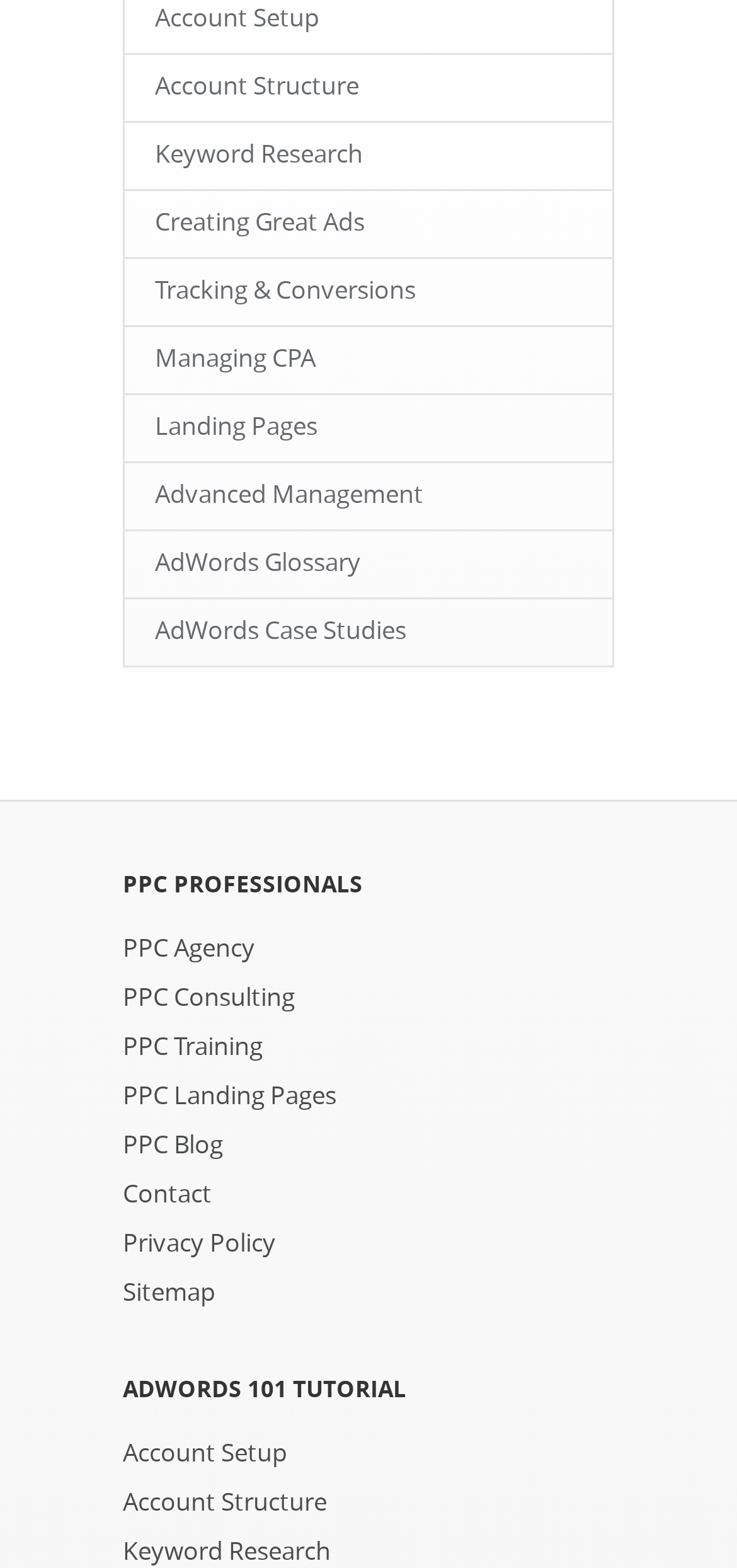Answer briefly with one word or phrase:
What is the last link on the webpage?

Sitemap